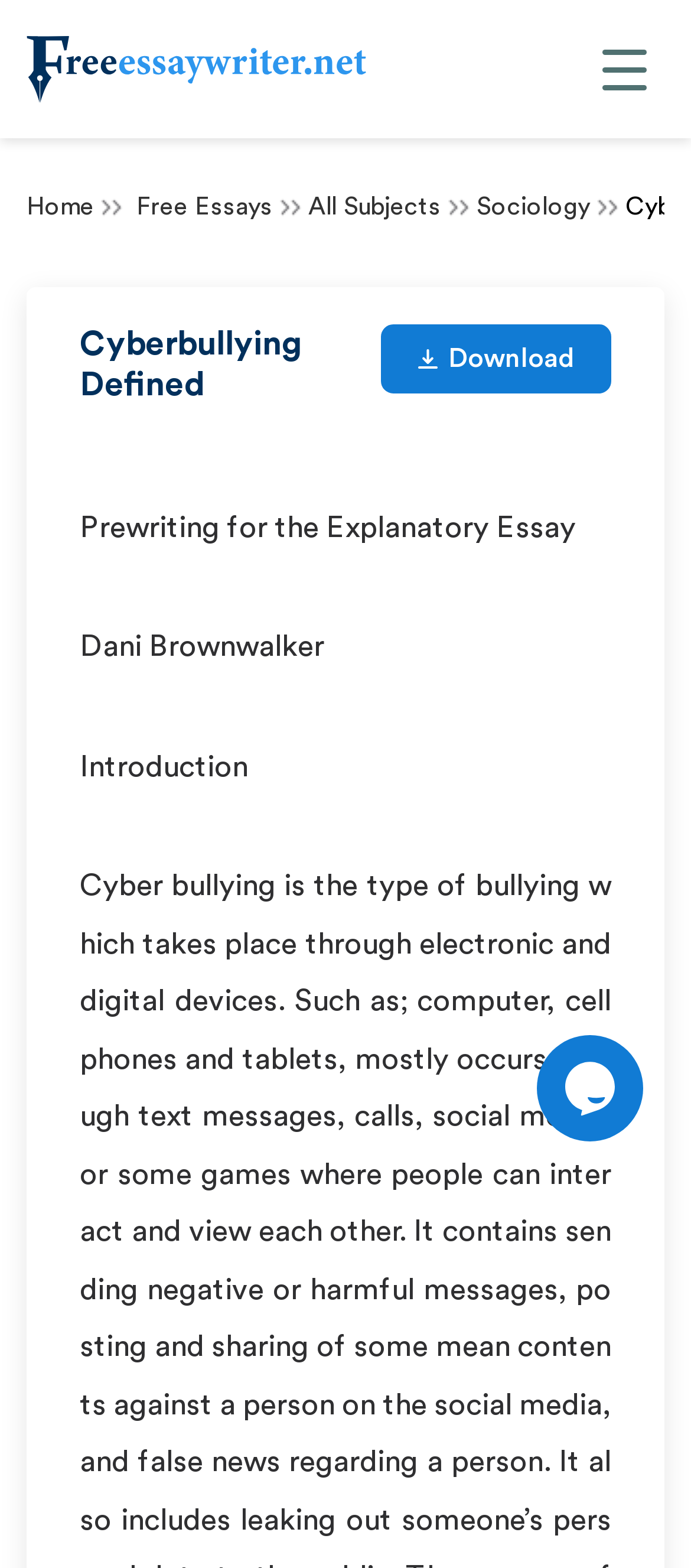Provide your answer to the question using just one word or phrase: What is the purpose of the 'Back to top' link?

To scroll back to the top